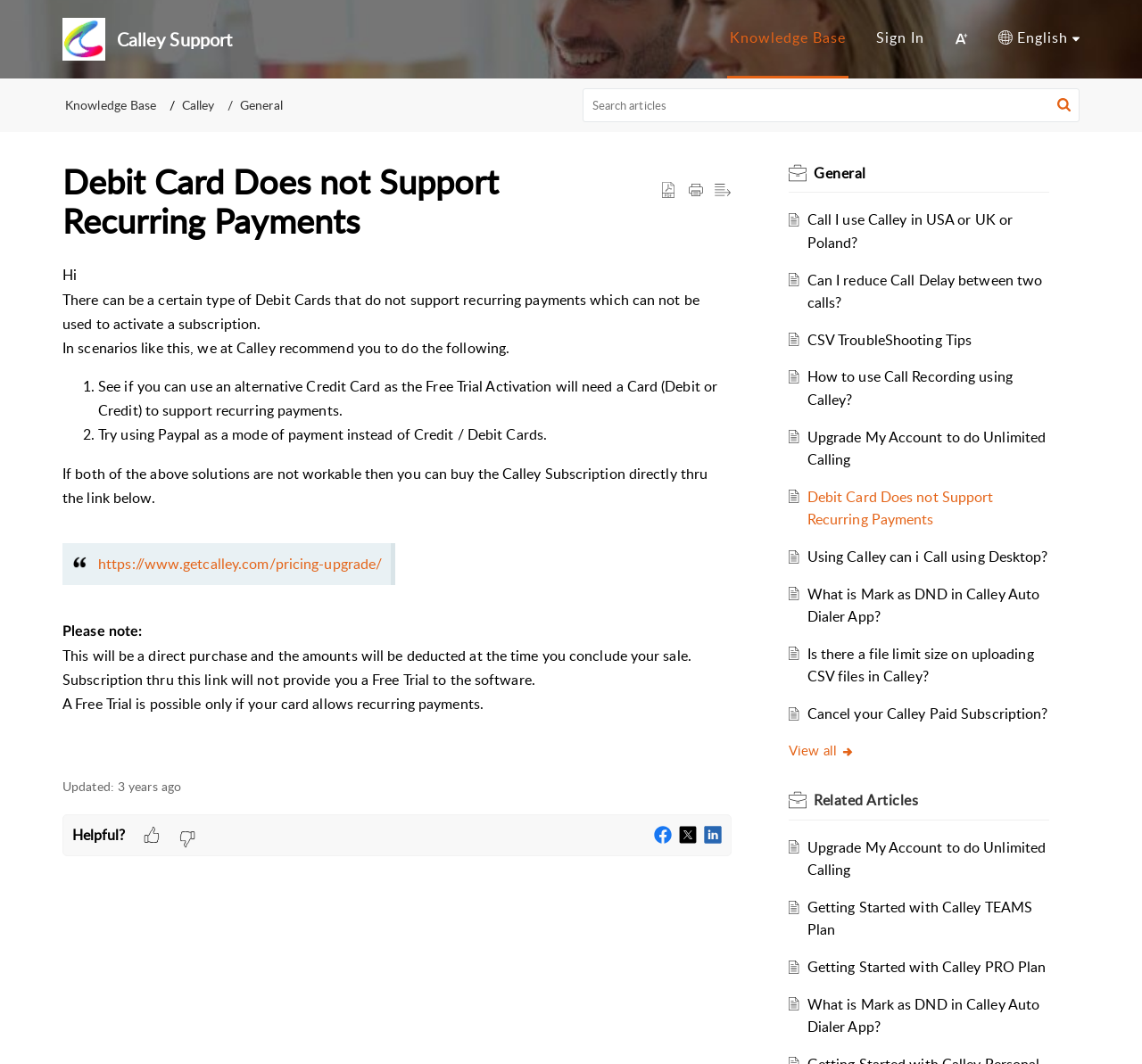Determine the bounding box coordinates of the clickable area required to perform the following instruction: "Go to Knowledge Base". The coordinates should be represented as four float numbers between 0 and 1: [left, top, right, bottom].

[0.639, 0.026, 0.741, 0.044]